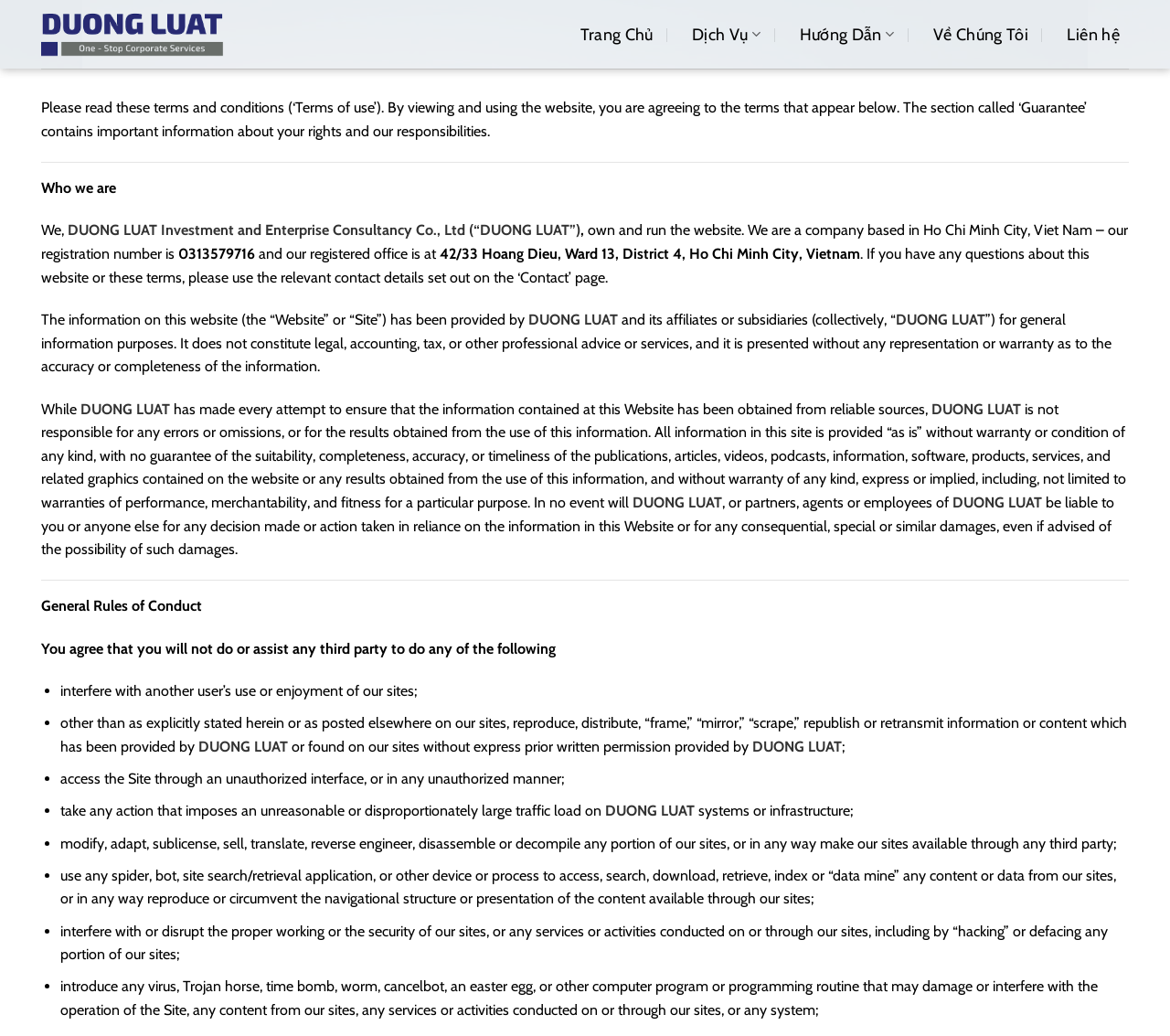Provide the bounding box coordinates in the format (top-left x, top-left y, bottom-right x, bottom-right y). All values are floating point numbers between 0 and 1. Determine the bounding box coordinate of the UI element described as: Dịch Vụ

[0.591, 0.016, 0.65, 0.05]